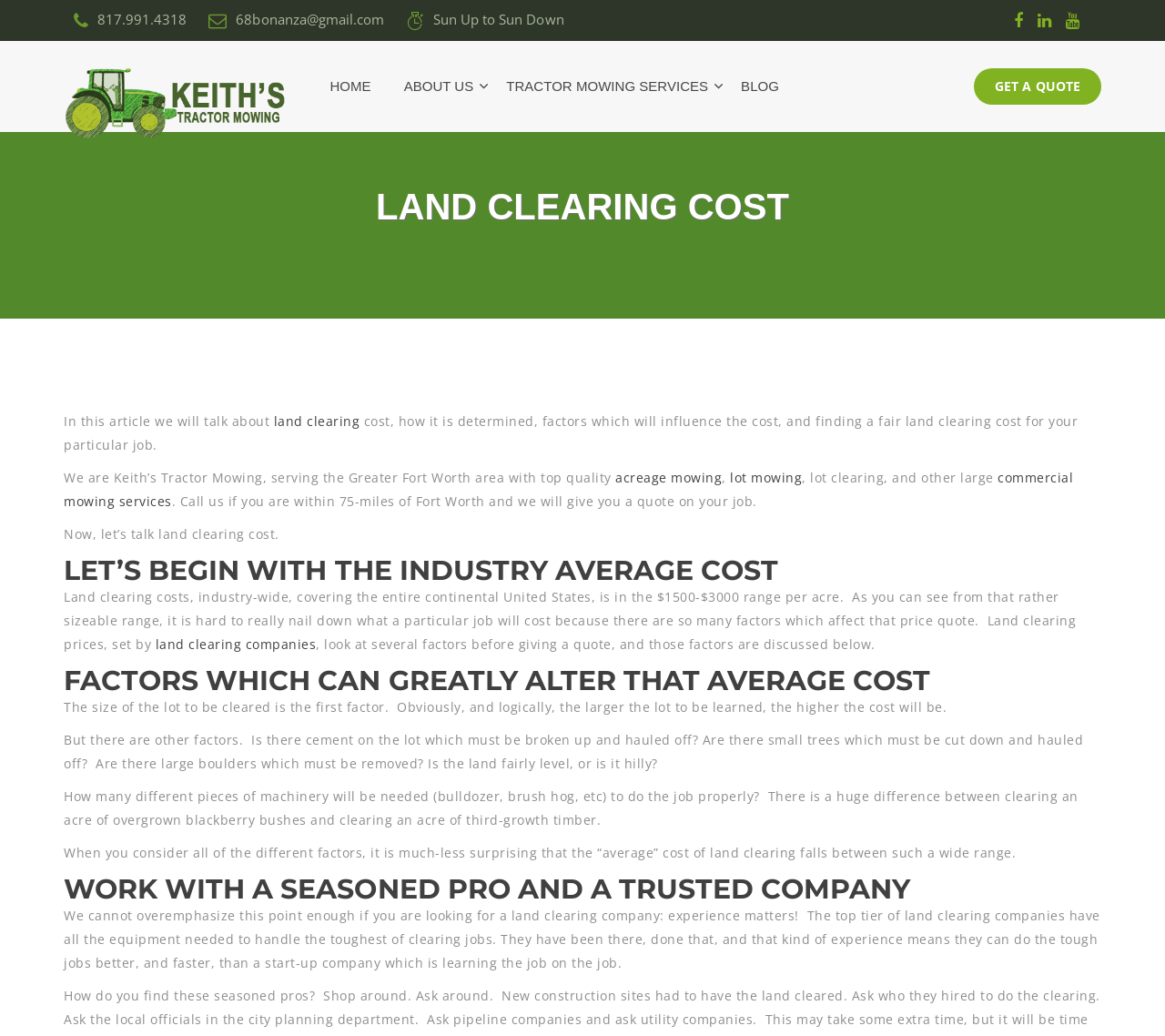Identify the bounding box coordinates of the section that should be clicked to achieve the task described: "Click the English language EN button".

None